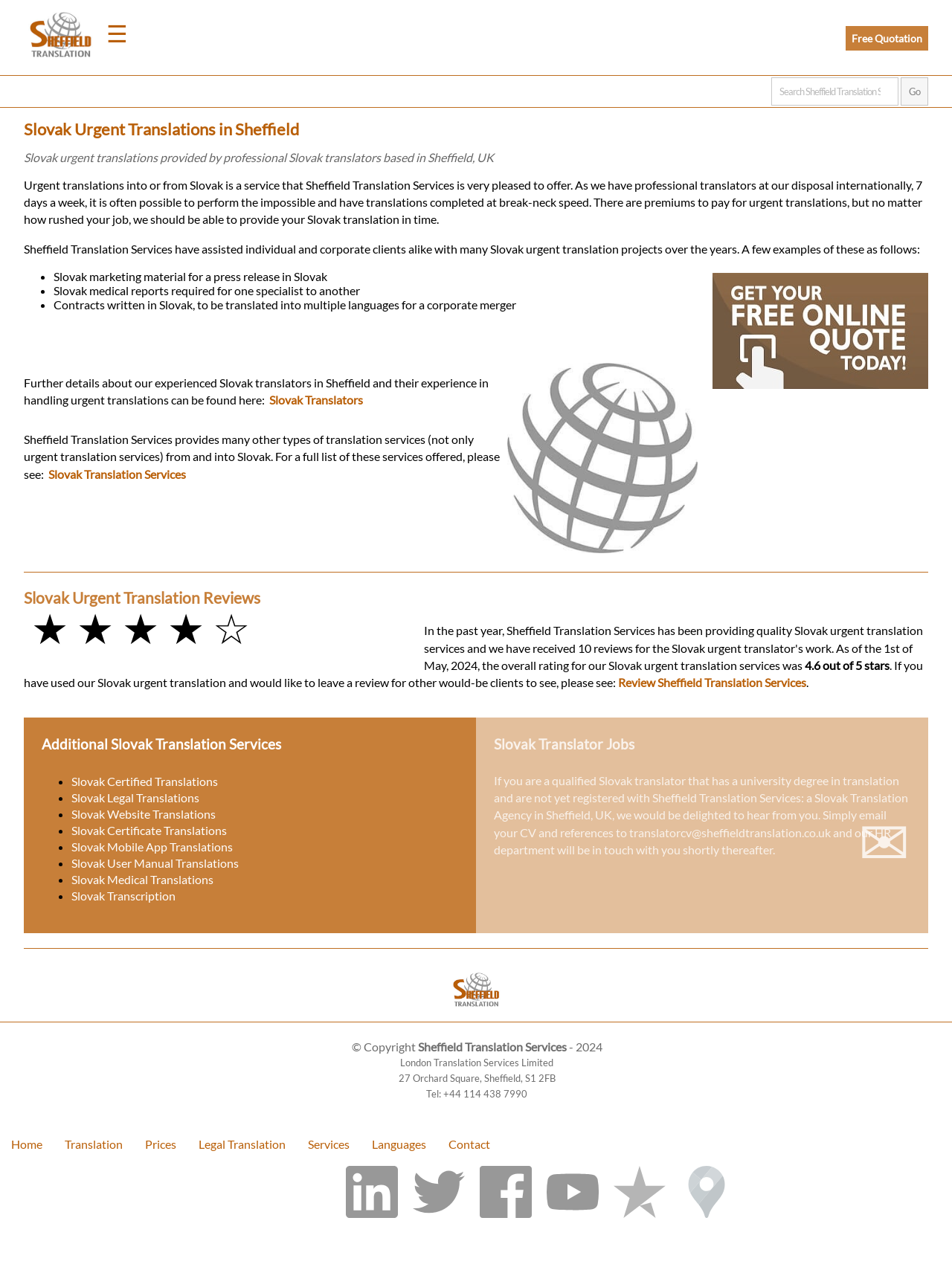Please identify the bounding box coordinates of the element's region that should be clicked to execute the following instruction: "Click on the 'Slovak Translators' link". The bounding box coordinates must be four float numbers between 0 and 1, i.e., [left, top, right, bottom].

[0.283, 0.309, 0.381, 0.32]